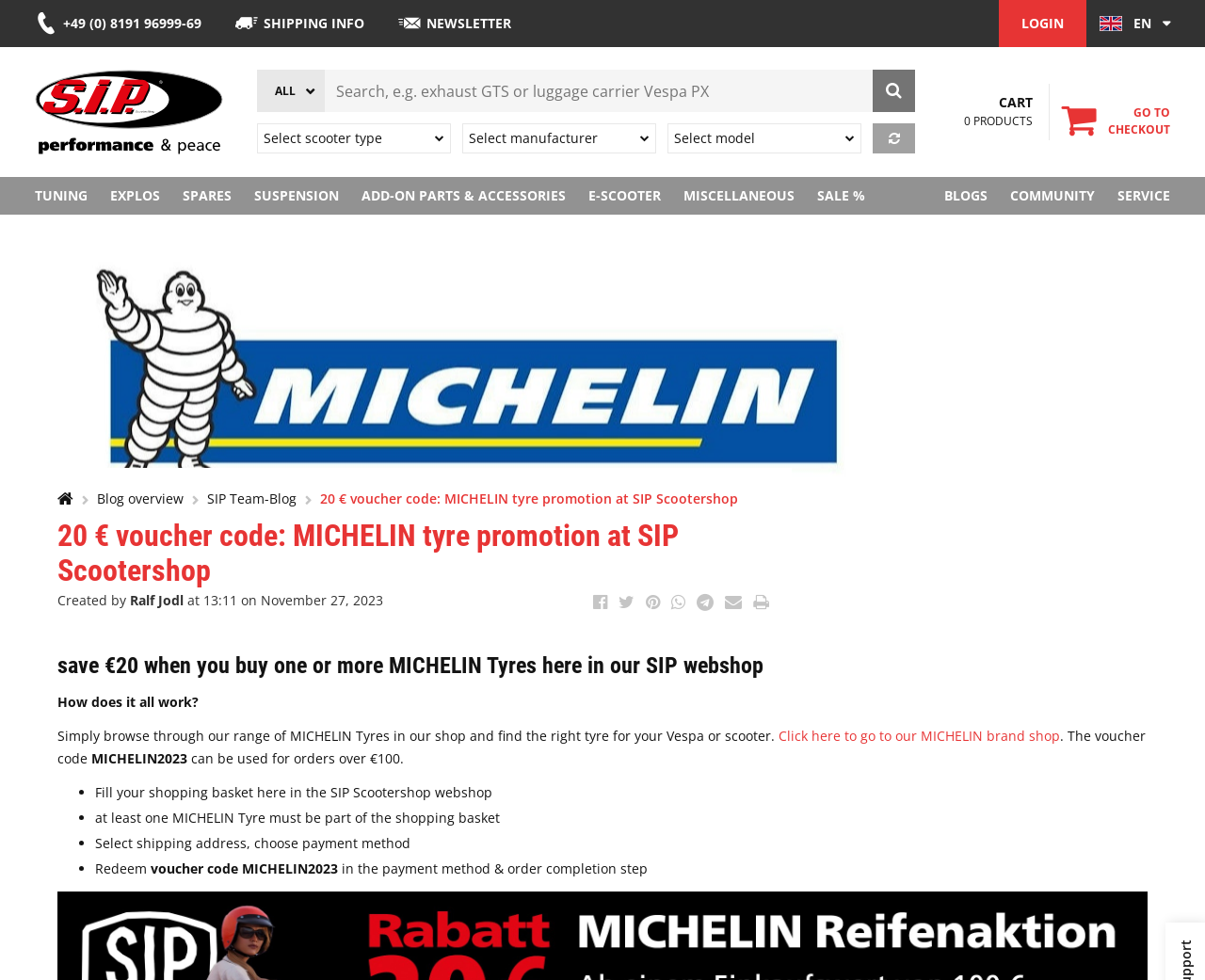Please reply to the following question with a single word or a short phrase:
What type of products can be found in the SIP Scootershop?

Scooter parts and accessories